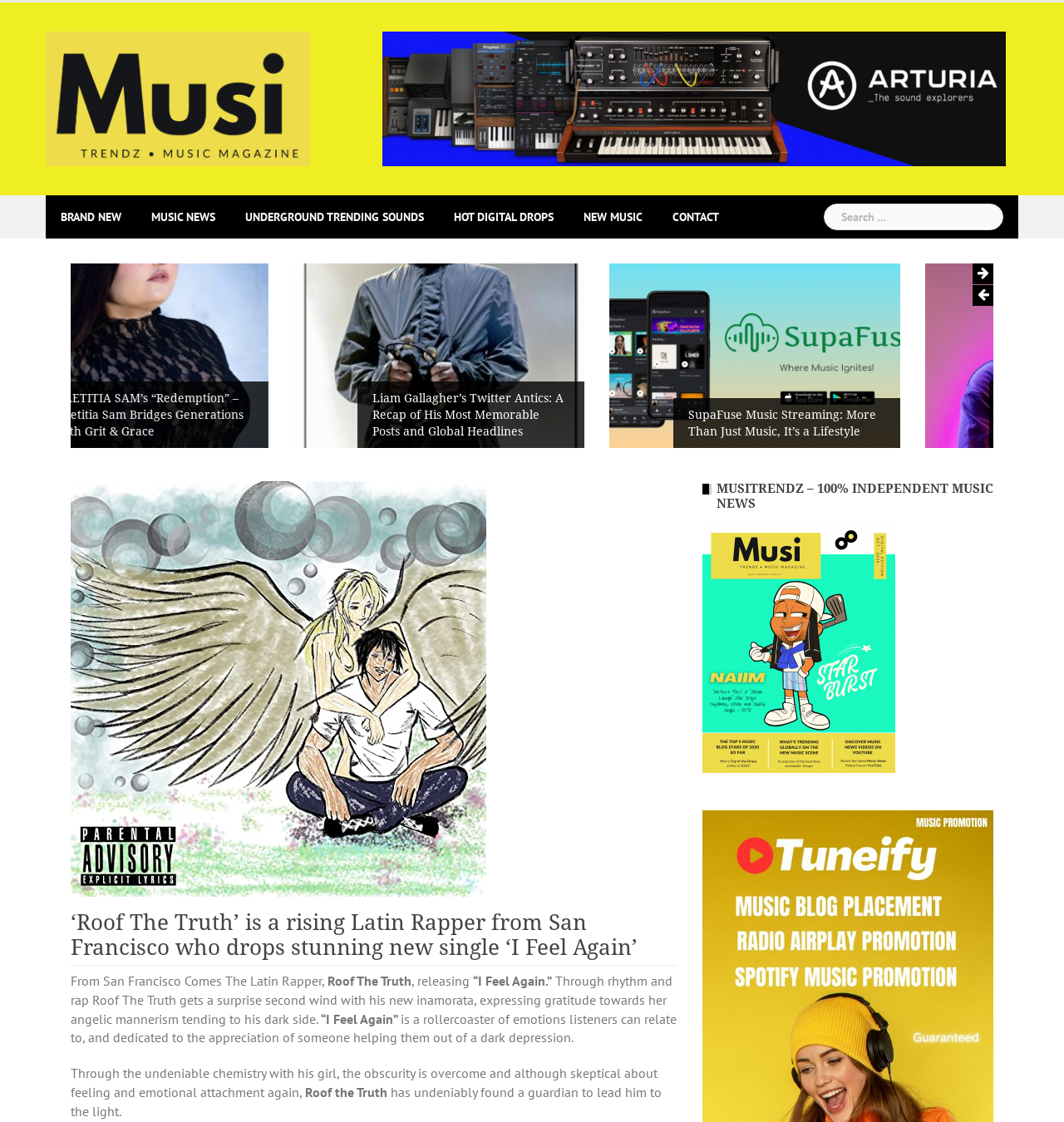Provide a short, one-word or phrase answer to the question below:
How many links are there in the top navigation menu?

6